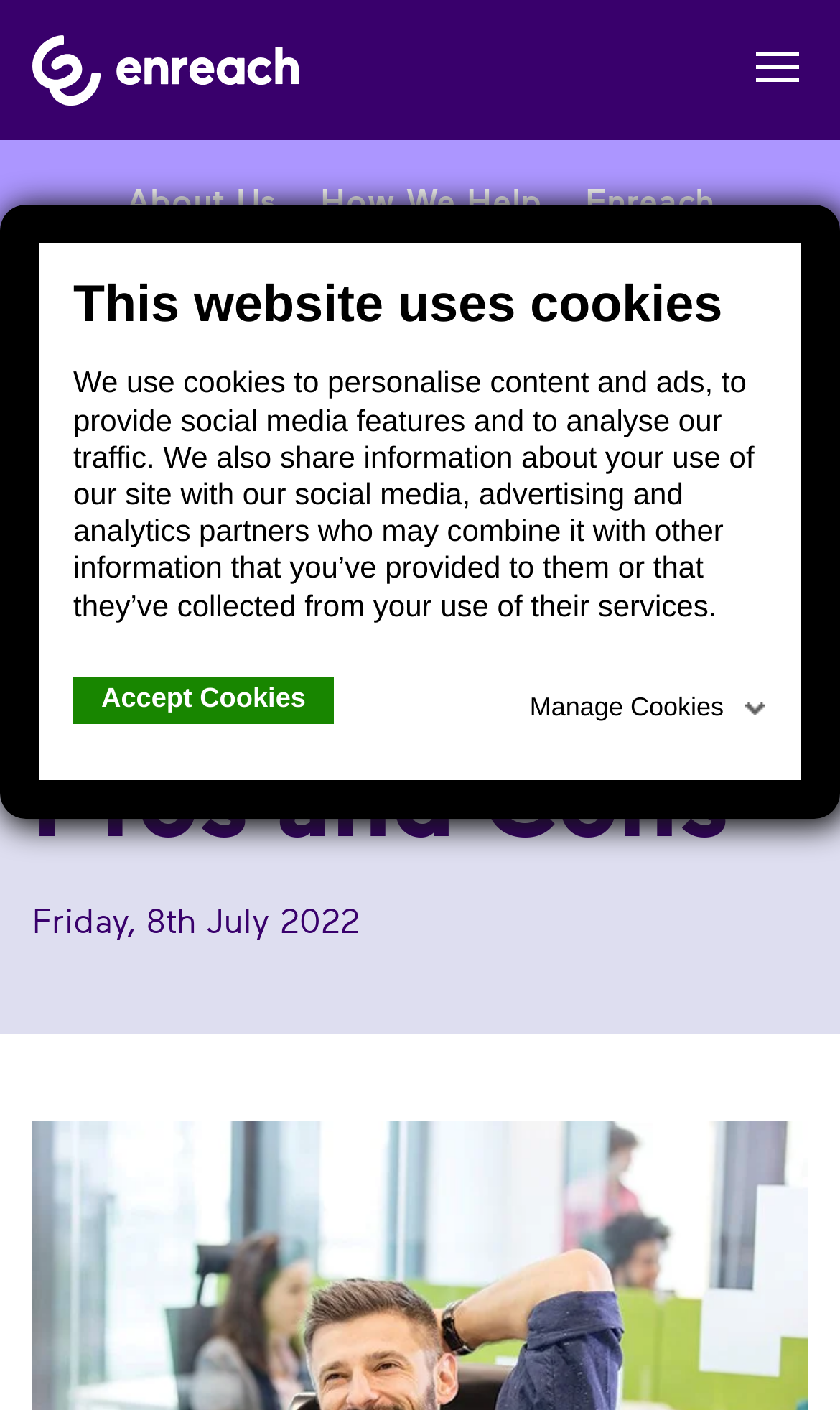Identify the bounding box coordinates of the specific part of the webpage to click to complete this instruction: "Learn about Enreach".

[0.696, 0.122, 0.85, 0.162]